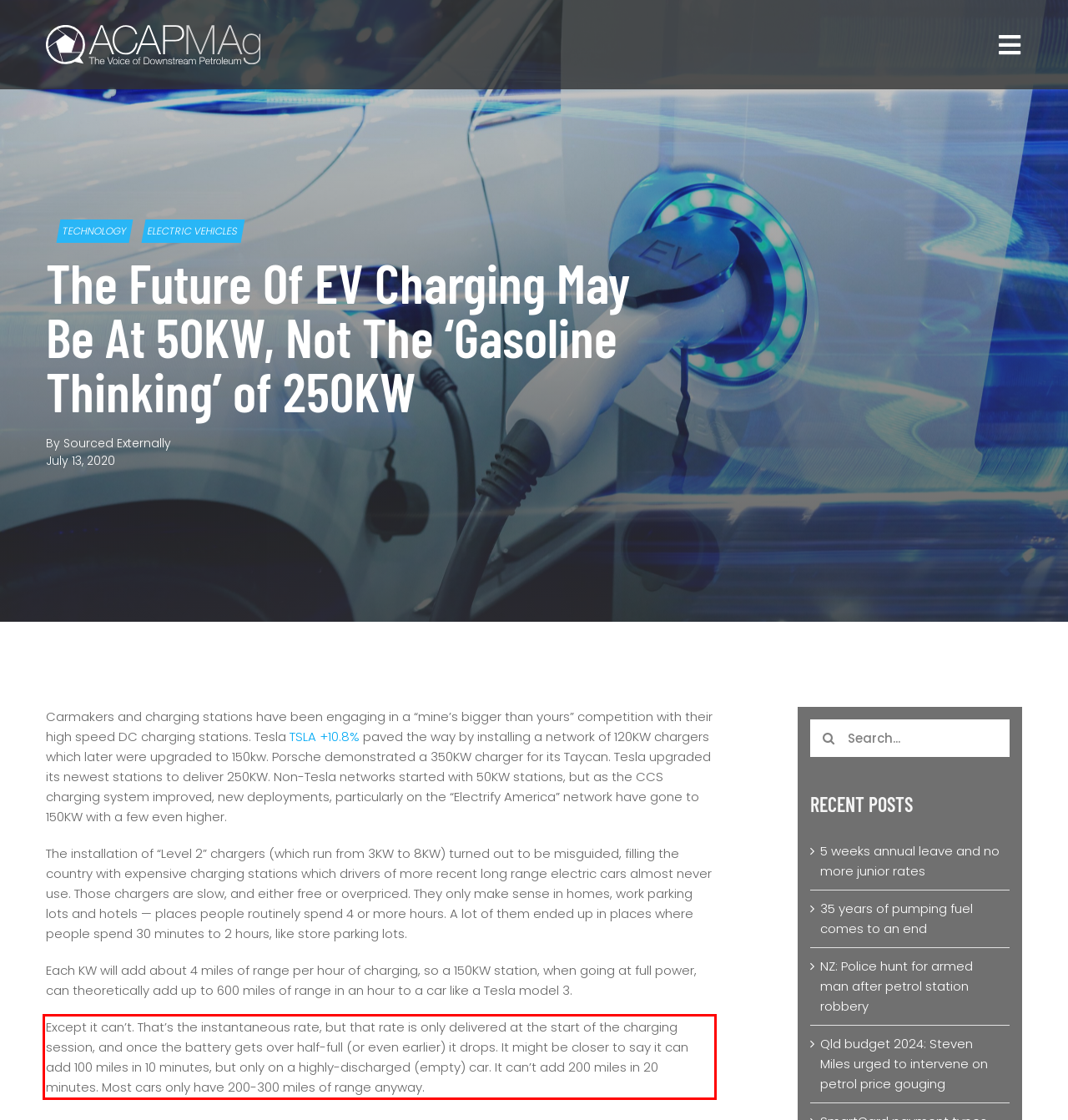Please perform OCR on the text within the red rectangle in the webpage screenshot and return the text content.

Except it can’t. That’s the instantaneous rate, but that rate is only delivered at the start of the charging session, and once the battery gets over half-full (or even earlier) it drops. It might be closer to say it can add 100 miles in 10 minutes, but only on a highly-discharged (empty) car. It can’t add 200 miles in 20 minutes. Most cars only have 200-300 miles of range anyway.